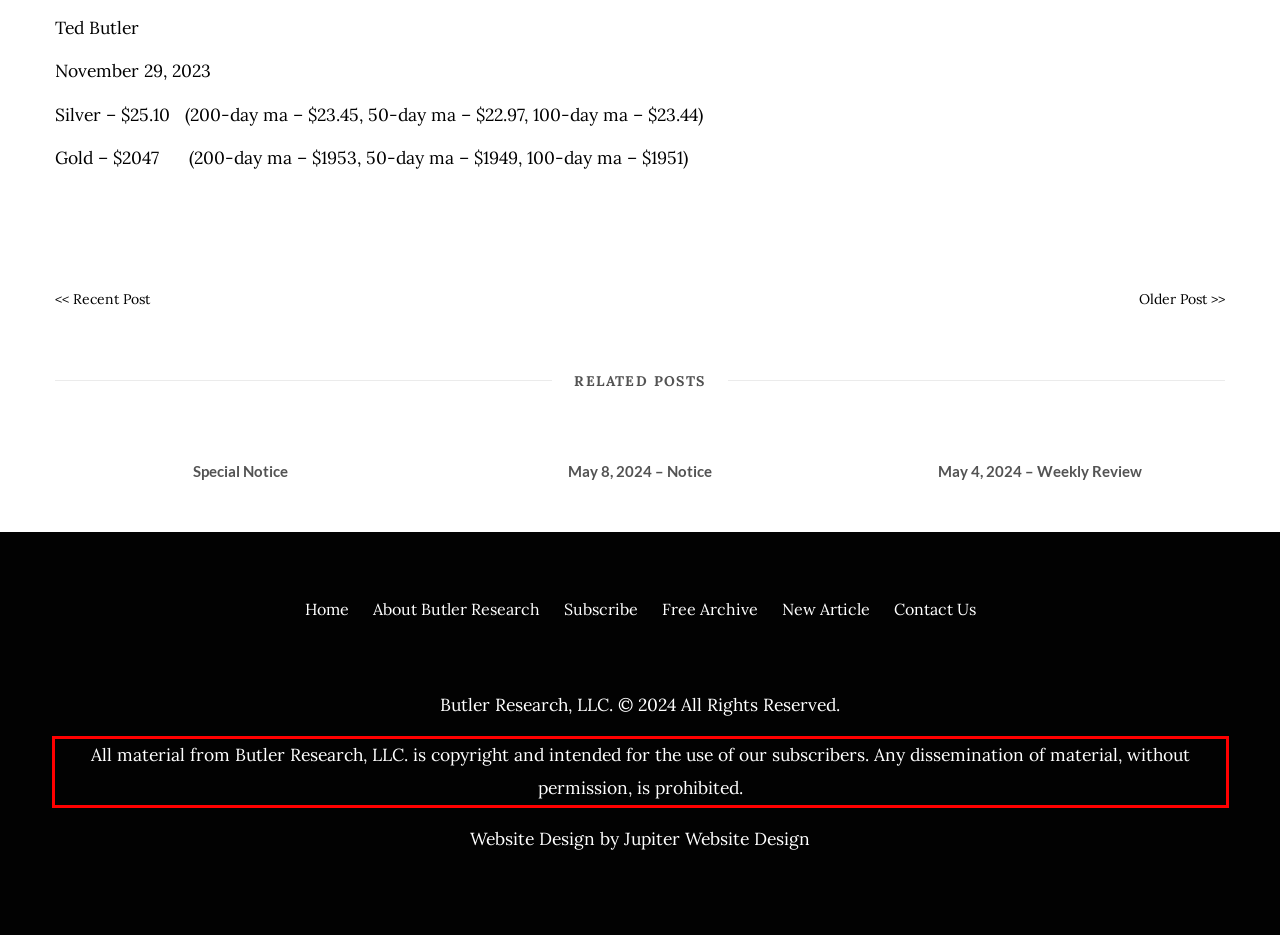Identify the text inside the red bounding box in the provided webpage screenshot and transcribe it.

All material from Butler Research, LLC. is copyright and intended for the use of our subscribers. Any dissemination of material, without permission, is prohibited.